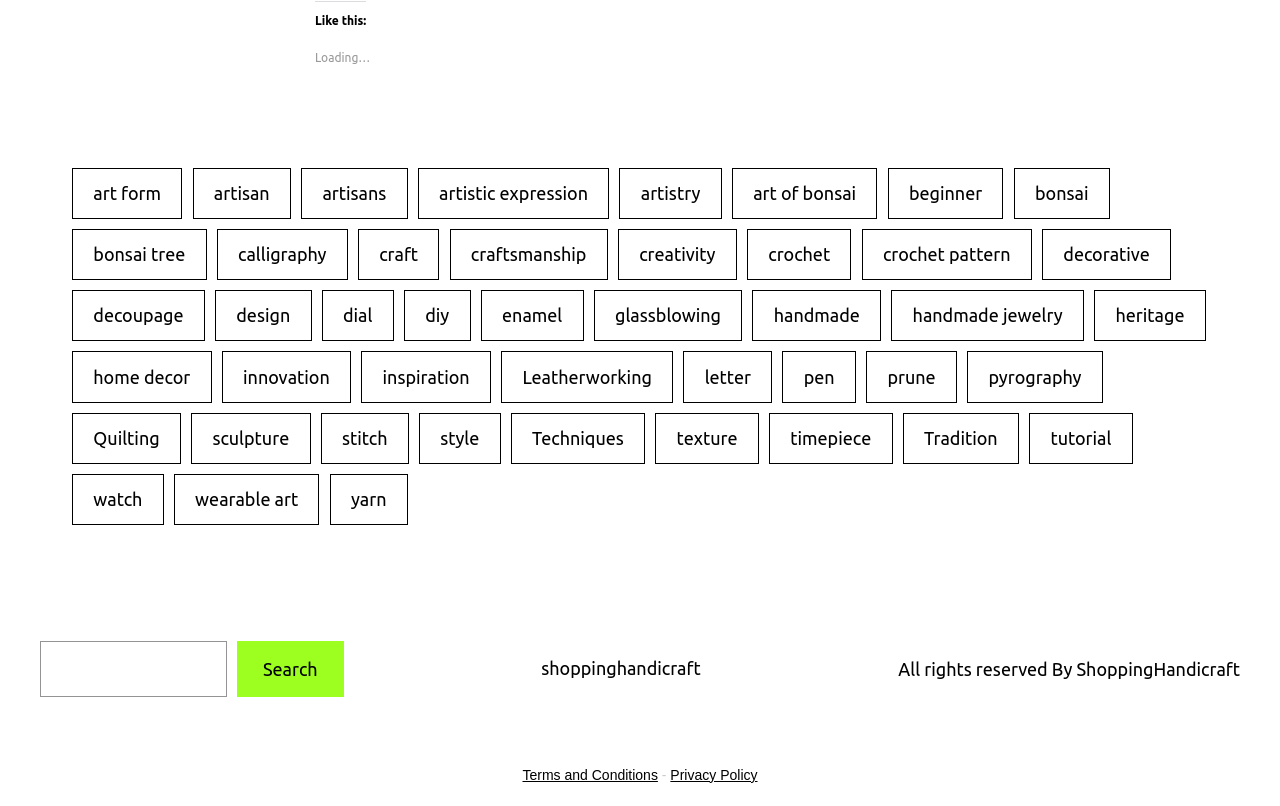Please find and report the bounding box coordinates of the element to click in order to perform the following action: "Check privacy policy". The coordinates should be expressed as four float numbers between 0 and 1, in the format [left, top, right, bottom].

[0.524, 0.951, 0.592, 0.971]